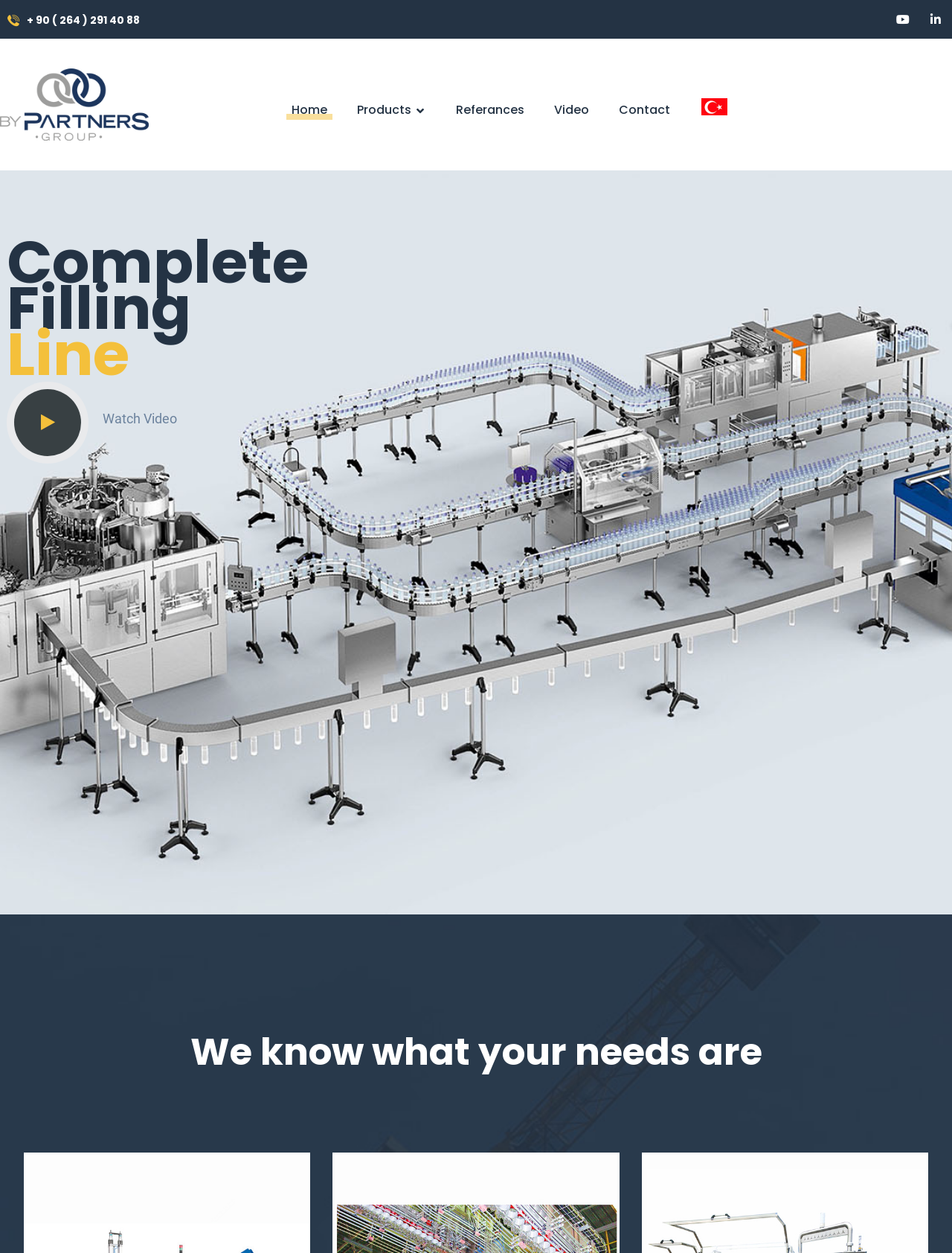Answer briefly with one word or phrase:
How many social media links are present?

2